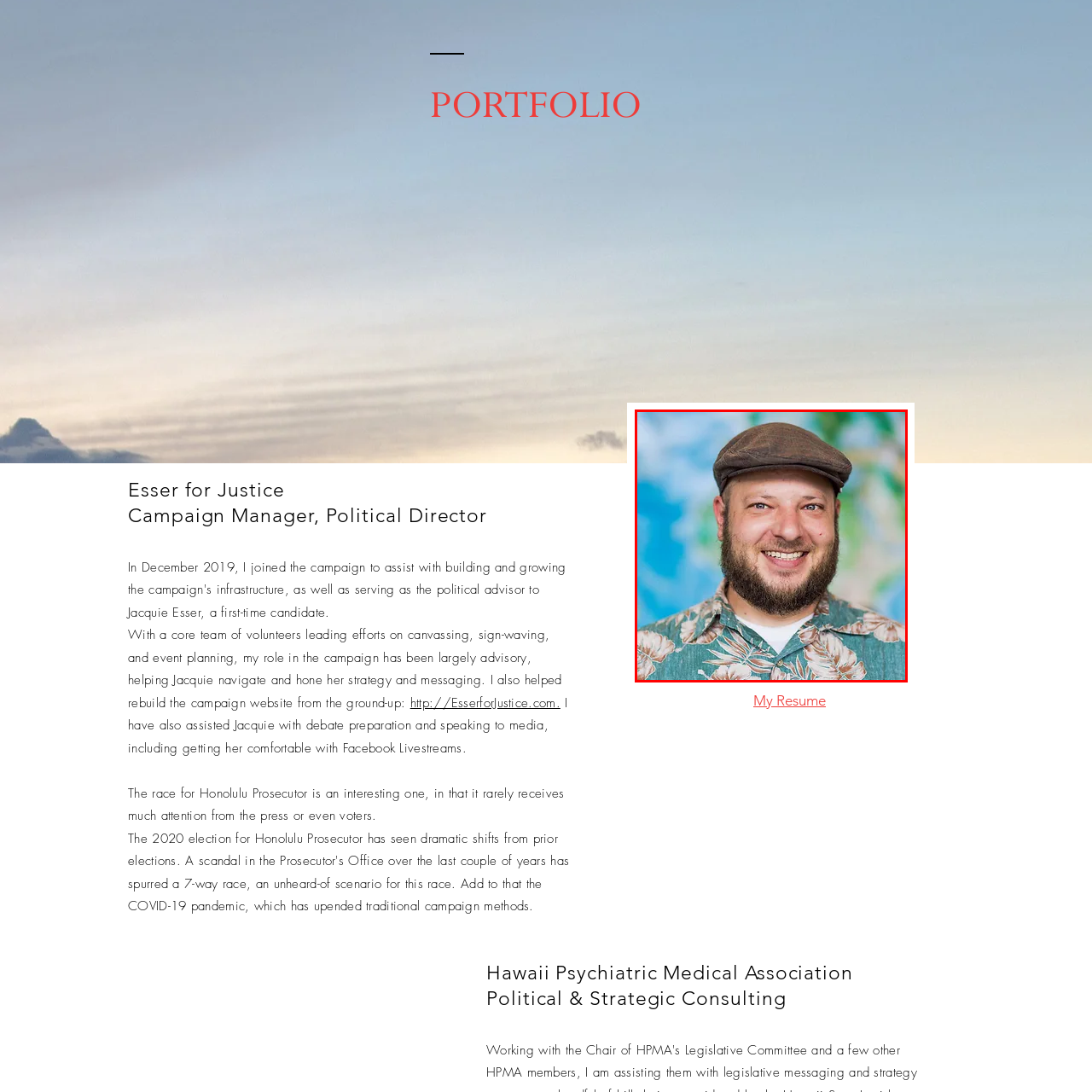What is the dominant color of the shirt?
Look at the image contained within the red bounding box and provide a detailed answer based on the visual details you can infer from it.

The caption describes the shirt as 'colorful floral', indicating that the shirt has a vibrant and multicolored design. While the exact dominant color is not specified, it is clear that the shirt is not a single solid color.